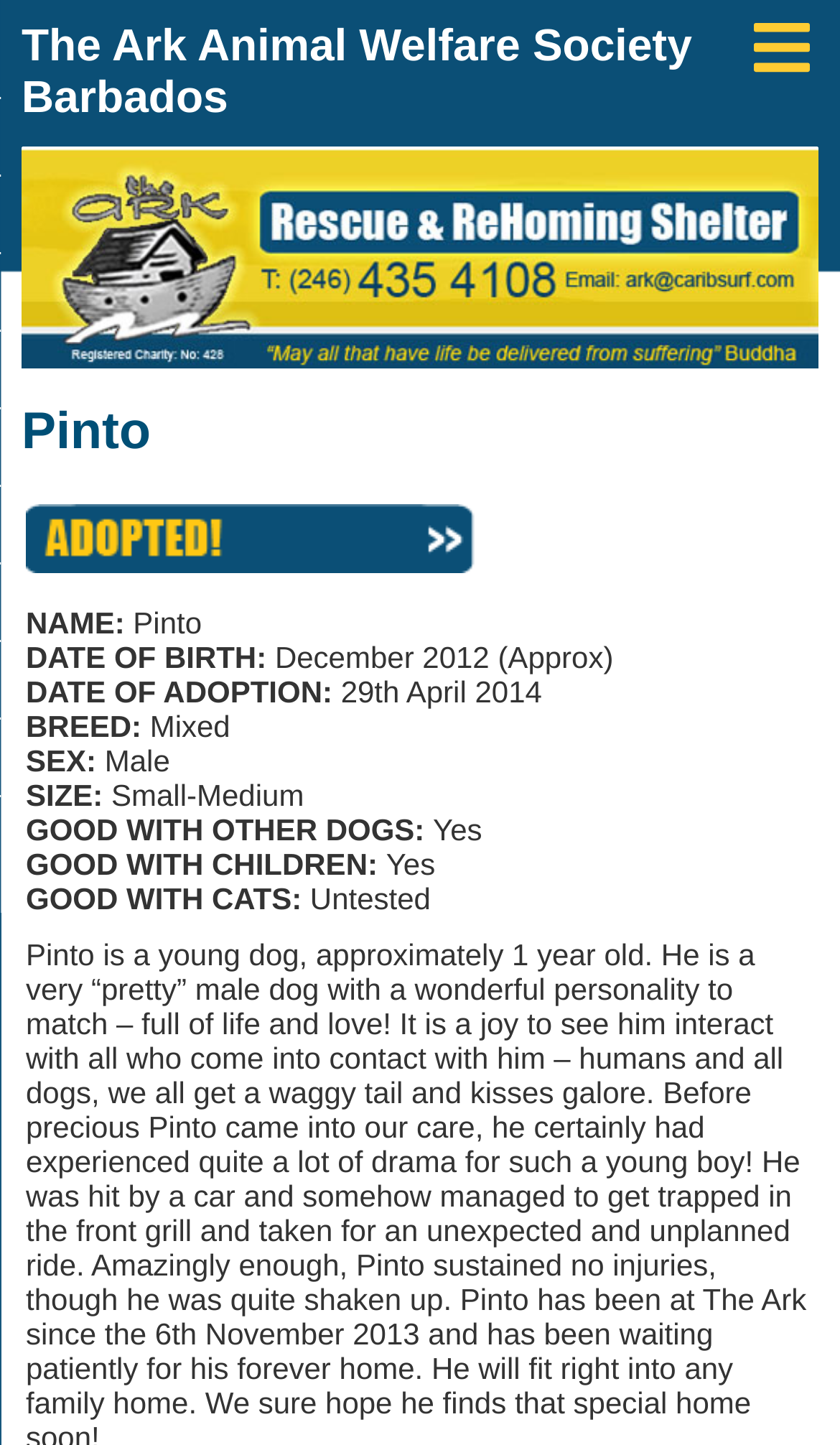What is Pinto's breed?
Examine the image closely and answer the question with as much detail as possible.

The webpage provides information about Pinto's breed in the static text 'BREED:' and the corresponding value is 'Mixed'.